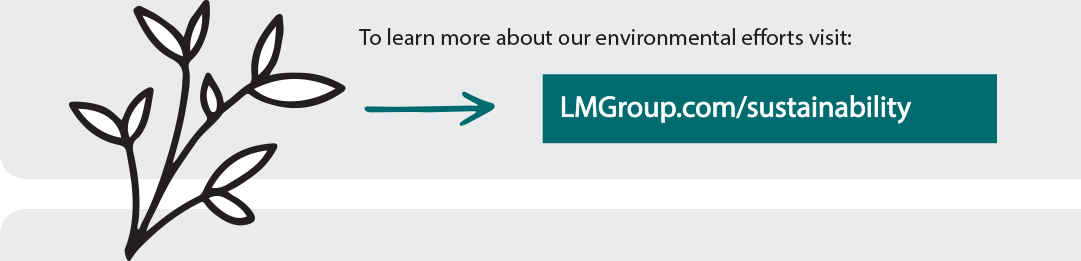Describe every aspect of the image in depth.

The image features a visually appealing design emphasizing Lowe-Martin's commitment to sustainability. It showcases a stylized illustration of leaves, symbolizing growth and environmental awareness, alongside a clear call to action: "To learn more about our environmental efforts visit: LMGroup.com/sustainability." The prominent link encourages viewers to explore the company's initiatives focused on reducing emissions and advancing sustainable practices within the printing industry, reinforcing their position as a leader in environmental stewardship. The overall aesthetic combines natural elements with modern typography, creating an inviting and informative visual message.